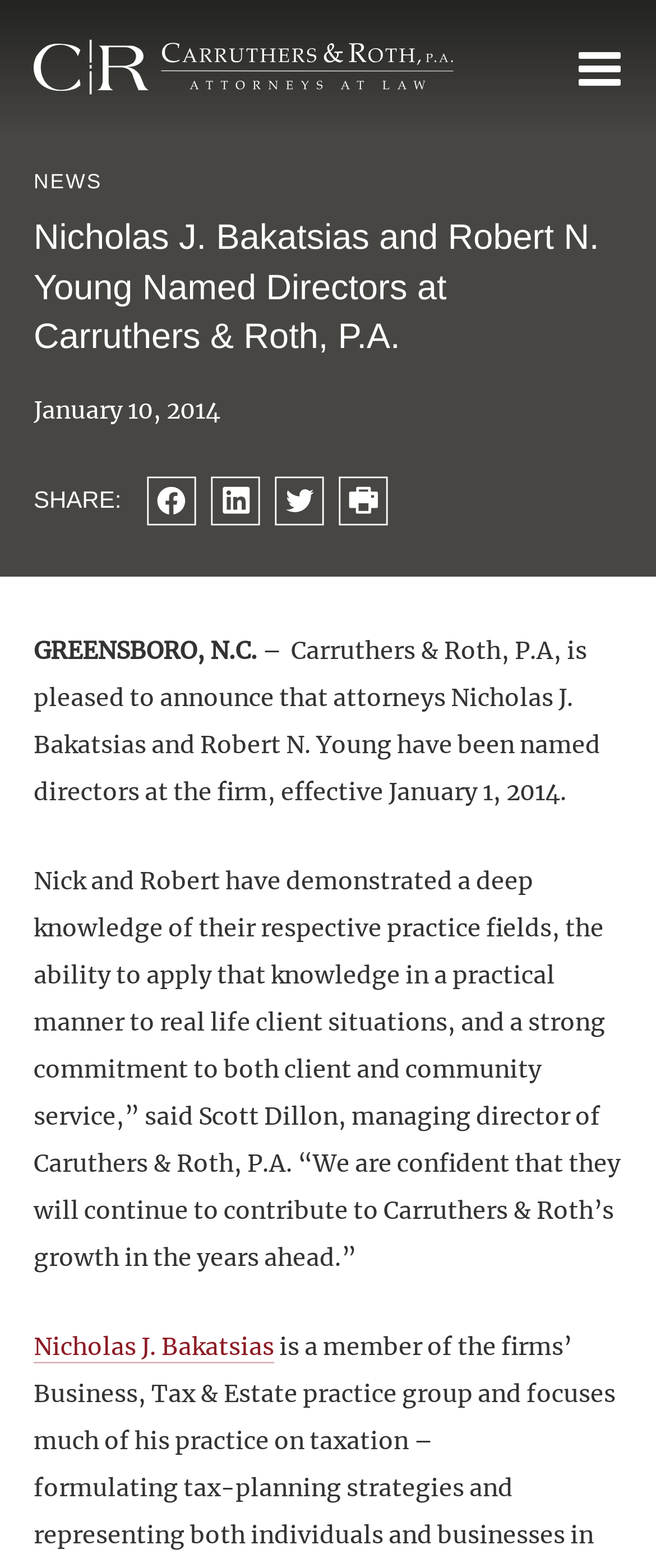Answer the following inquiry with a single word or phrase:
How many social media platforms can you share this news on?

3